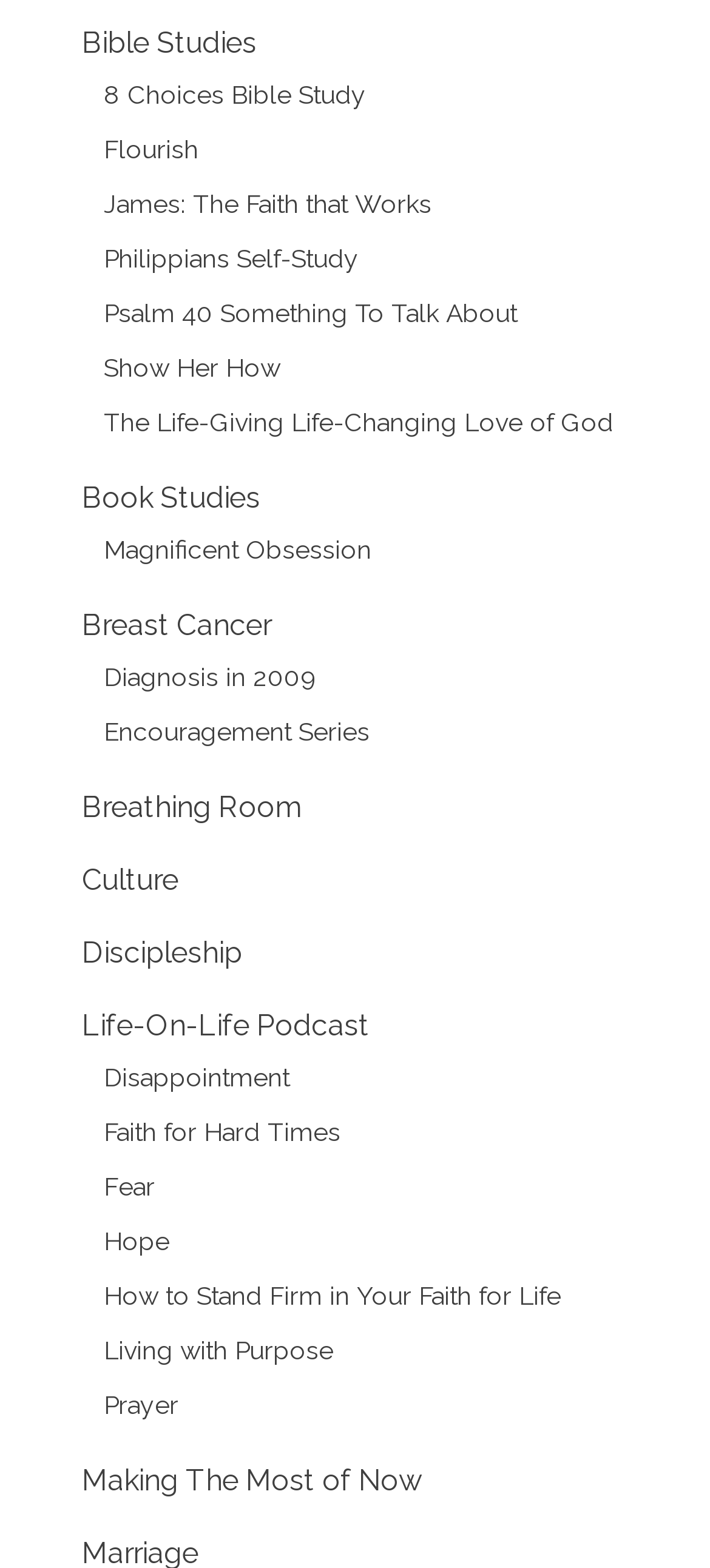Determine the bounding box coordinates of the clickable region to execute the instruction: "Access the Philippians Self-Study page". The coordinates should be four float numbers between 0 and 1, denoted as [left, top, right, bottom].

[0.146, 0.156, 0.505, 0.175]